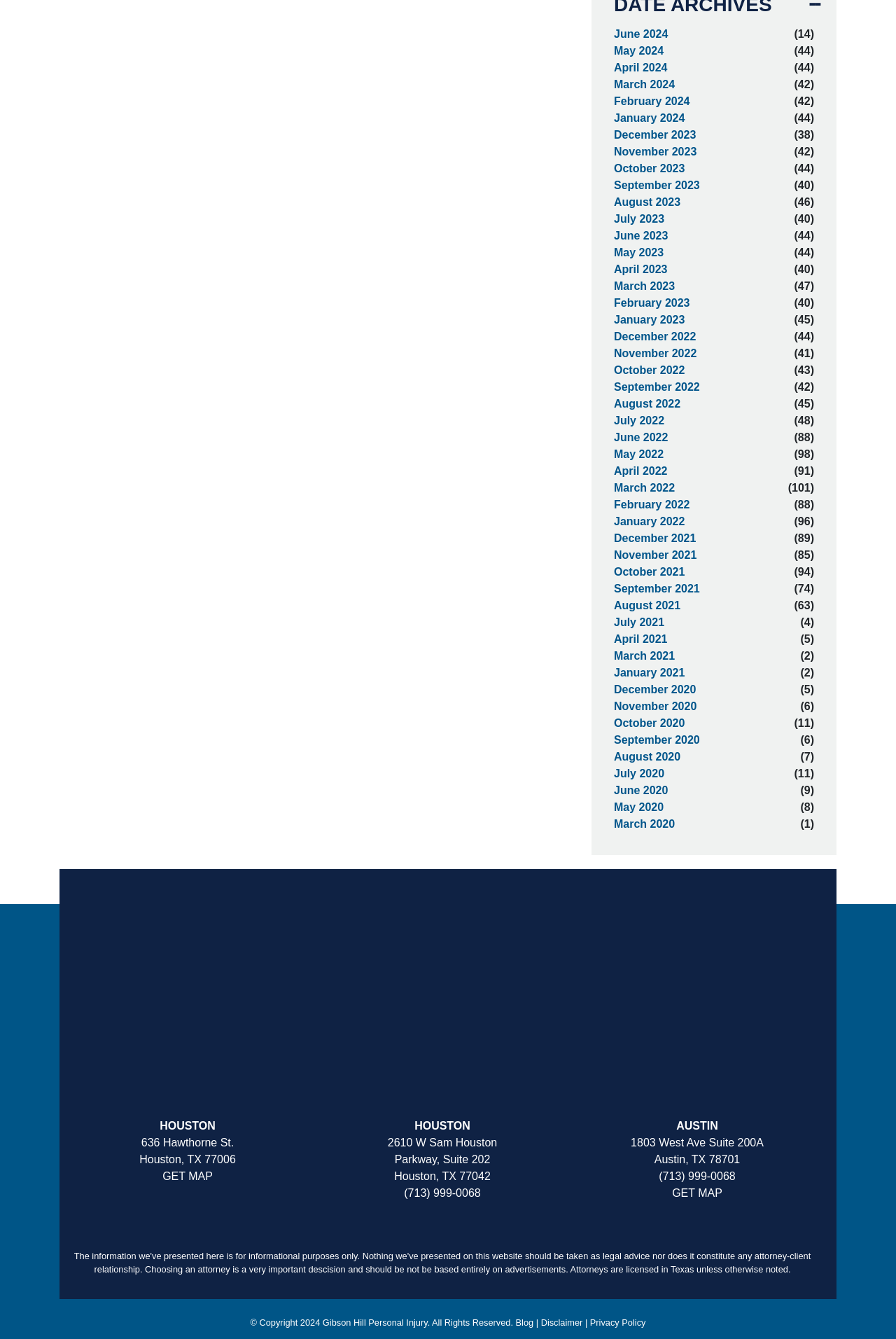Provide the bounding box coordinates of the section that needs to be clicked to accomplish the following instruction: "Check March 2024."

[0.685, 0.057, 0.883, 0.07]